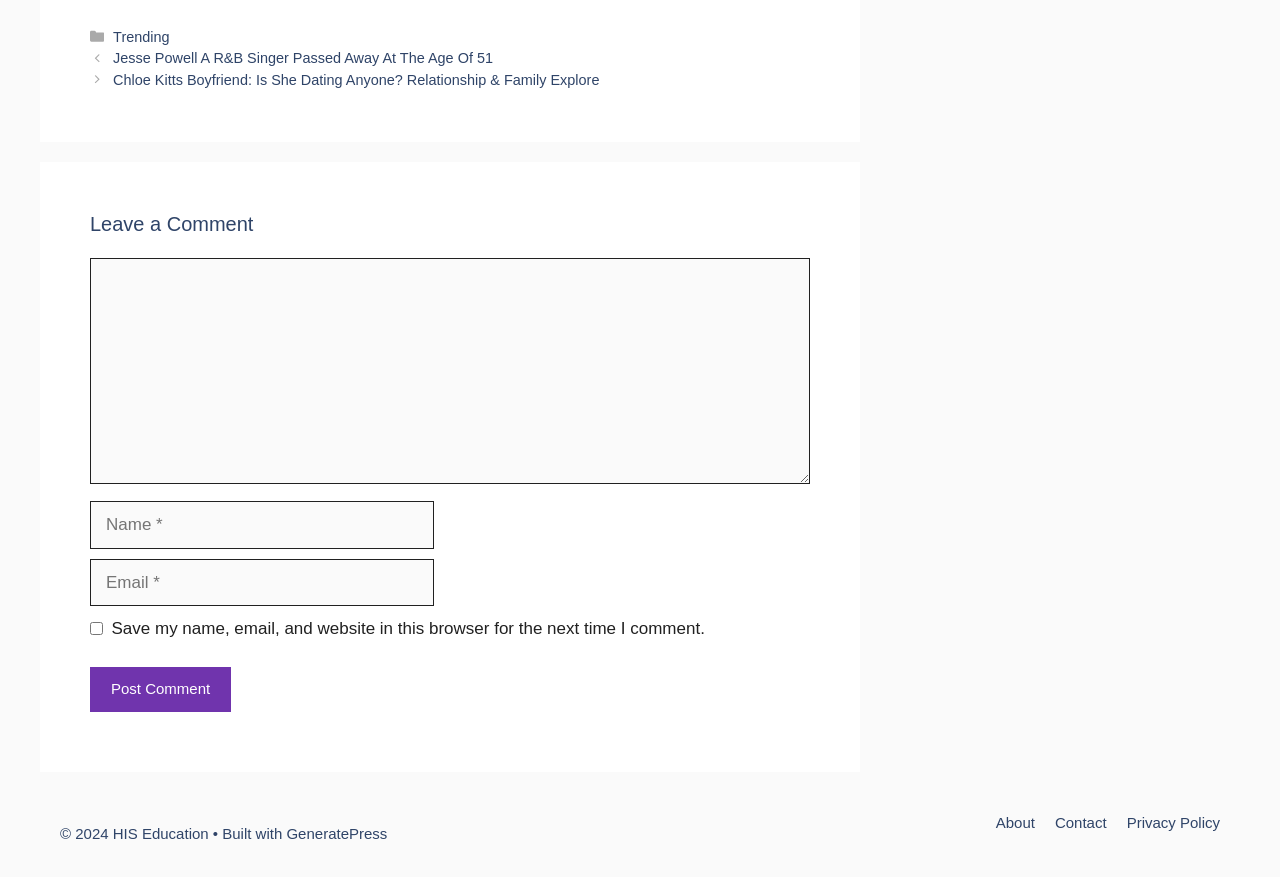How many links are in the footer?
Utilize the image to construct a detailed and well-explained answer.

The footer section contains links to 'About', 'Contact', 'Privacy Policy', 'DMCA.com Protection Status', and 'GeneratePress', totaling 5 links.